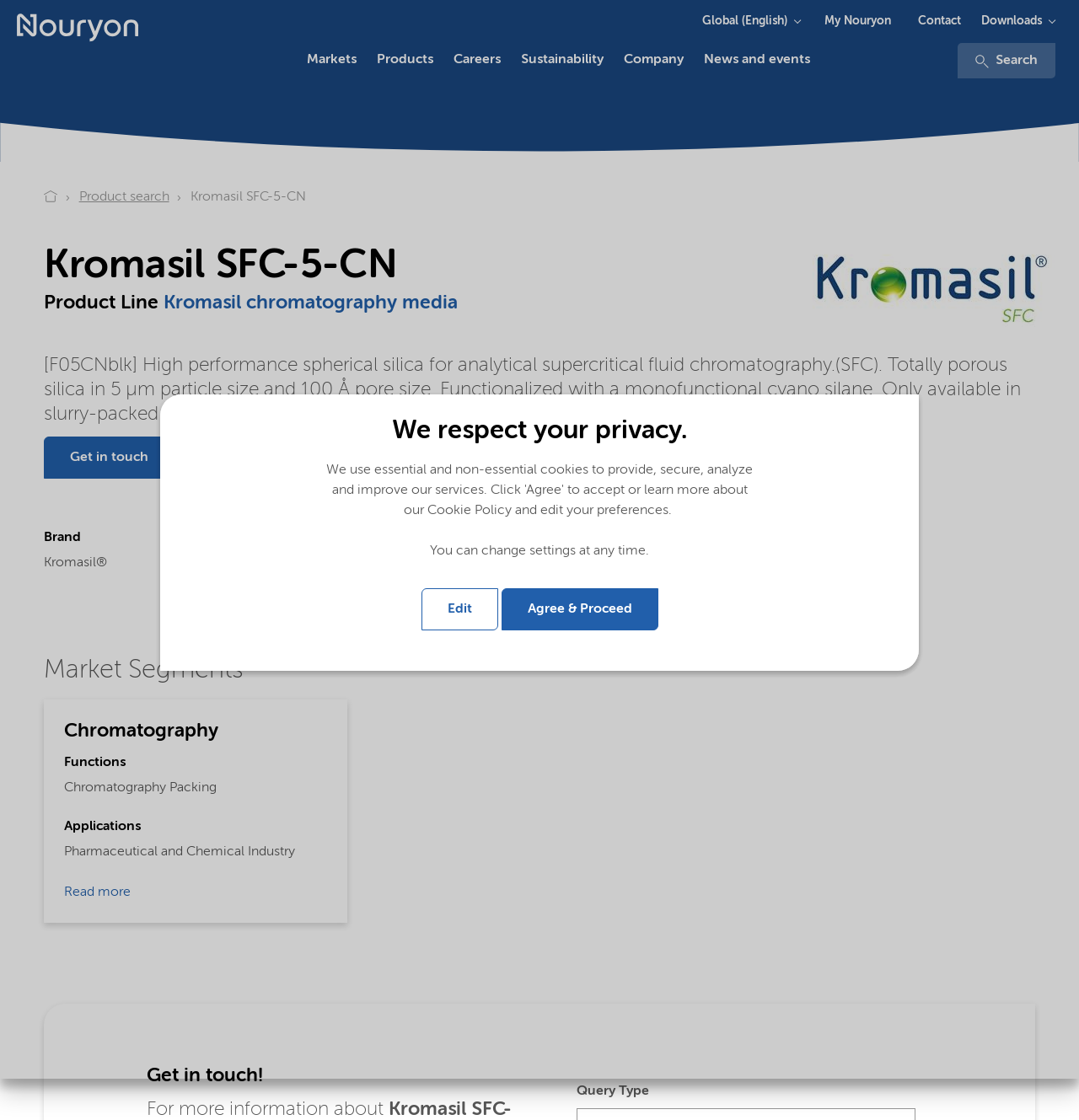Based on the image, provide a detailed and complete answer to the question: 
What is the product name?

The product name is mentioned in the heading 'Kromasil SFC-5-CN' and also in the static text '[F05CNblk] High performance spherical silica for analytical supercritical fluid chromatography.(SFC). Totally porous silica in 5 µm particle size and 100 Å pore size. Functionalized with a monofunctional cyano silane.'